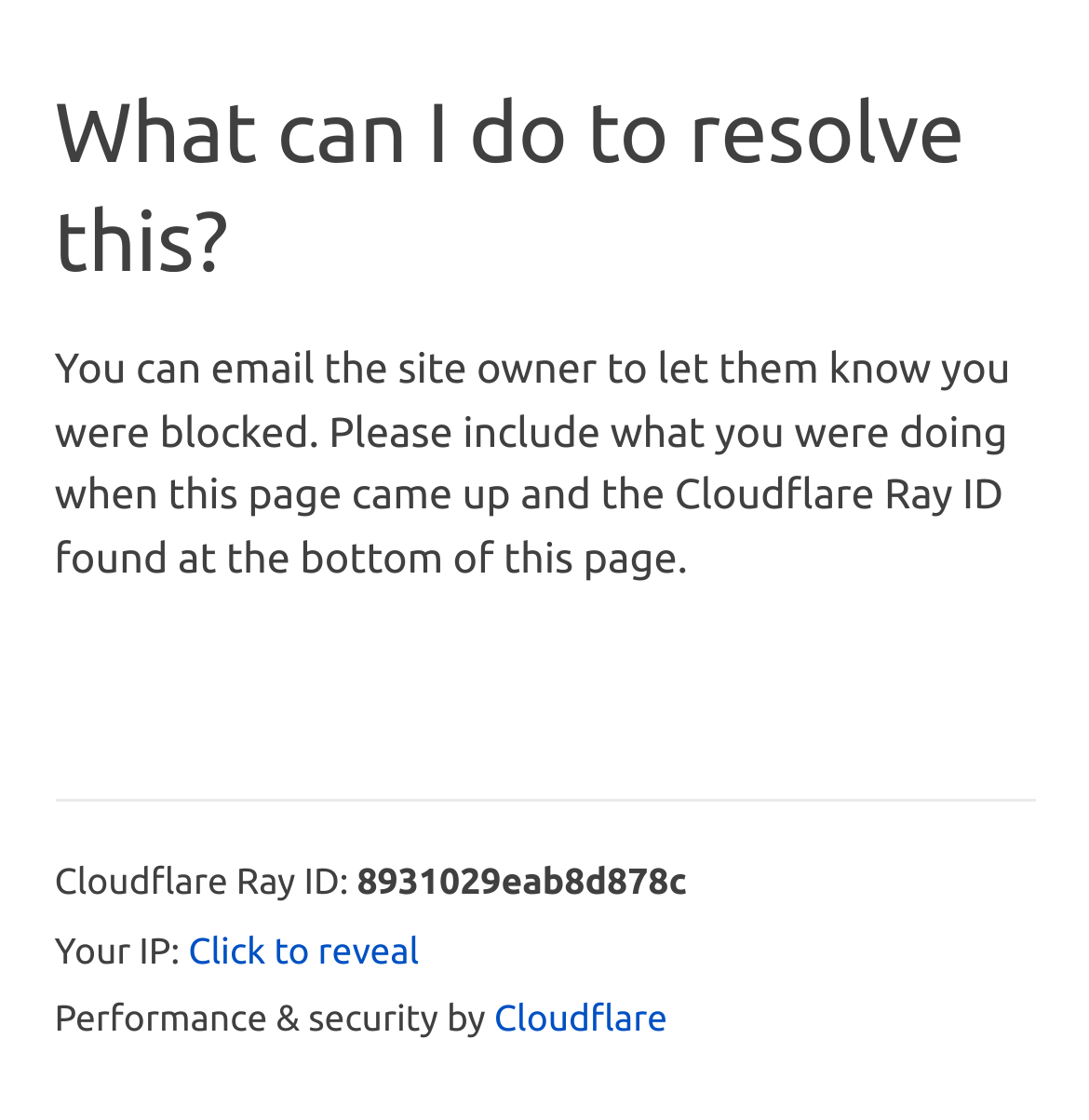What is the purpose of the email address?
Refer to the image and give a detailed answer to the query.

The purpose of the email address is to report the block to the site owner, as mentioned in the text 'You can email the site owner to let them know you were blocked.'